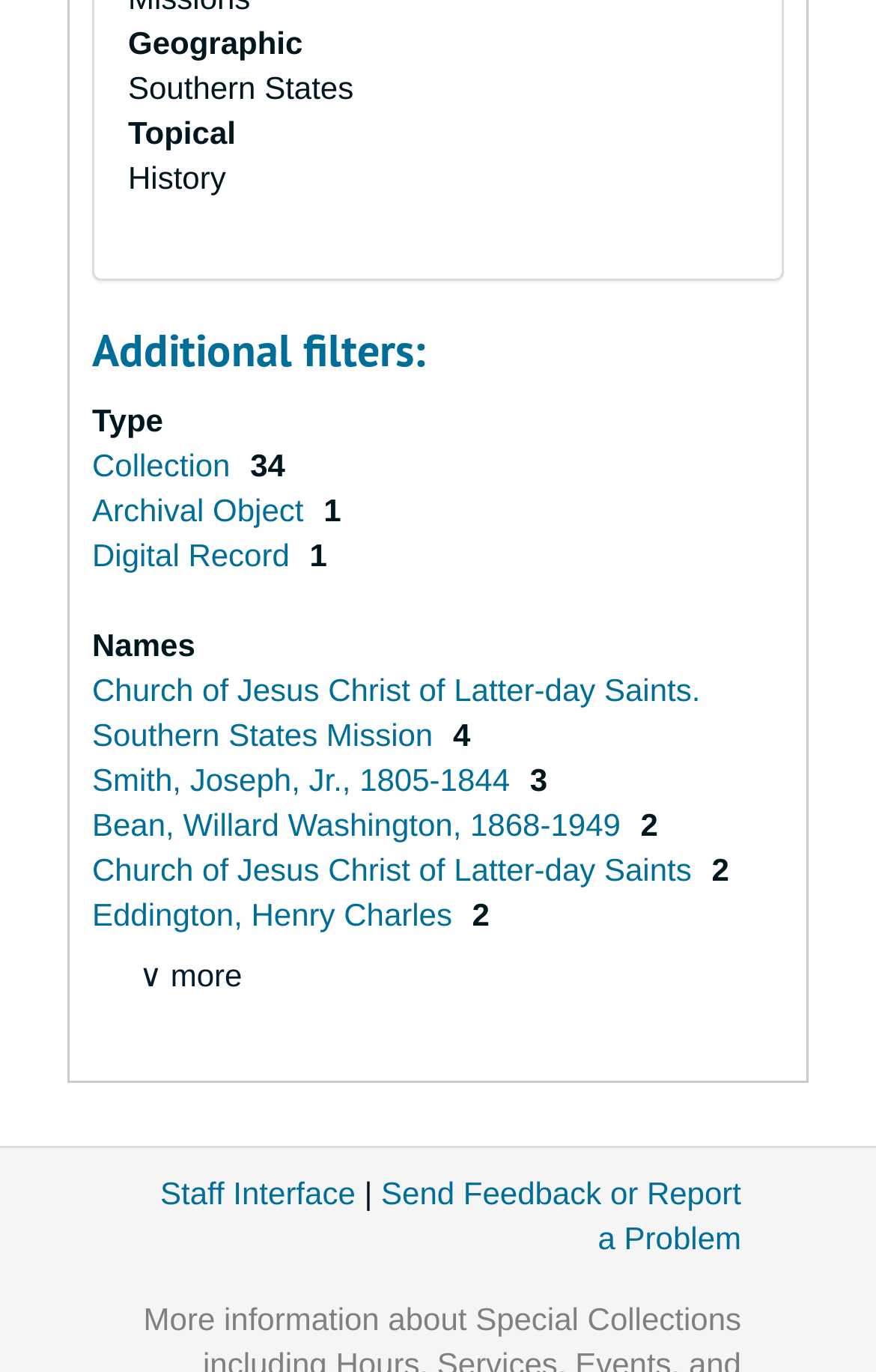Please specify the bounding box coordinates of the clickable section necessary to execute the following command: "View more names".

[0.159, 0.698, 0.276, 0.724]